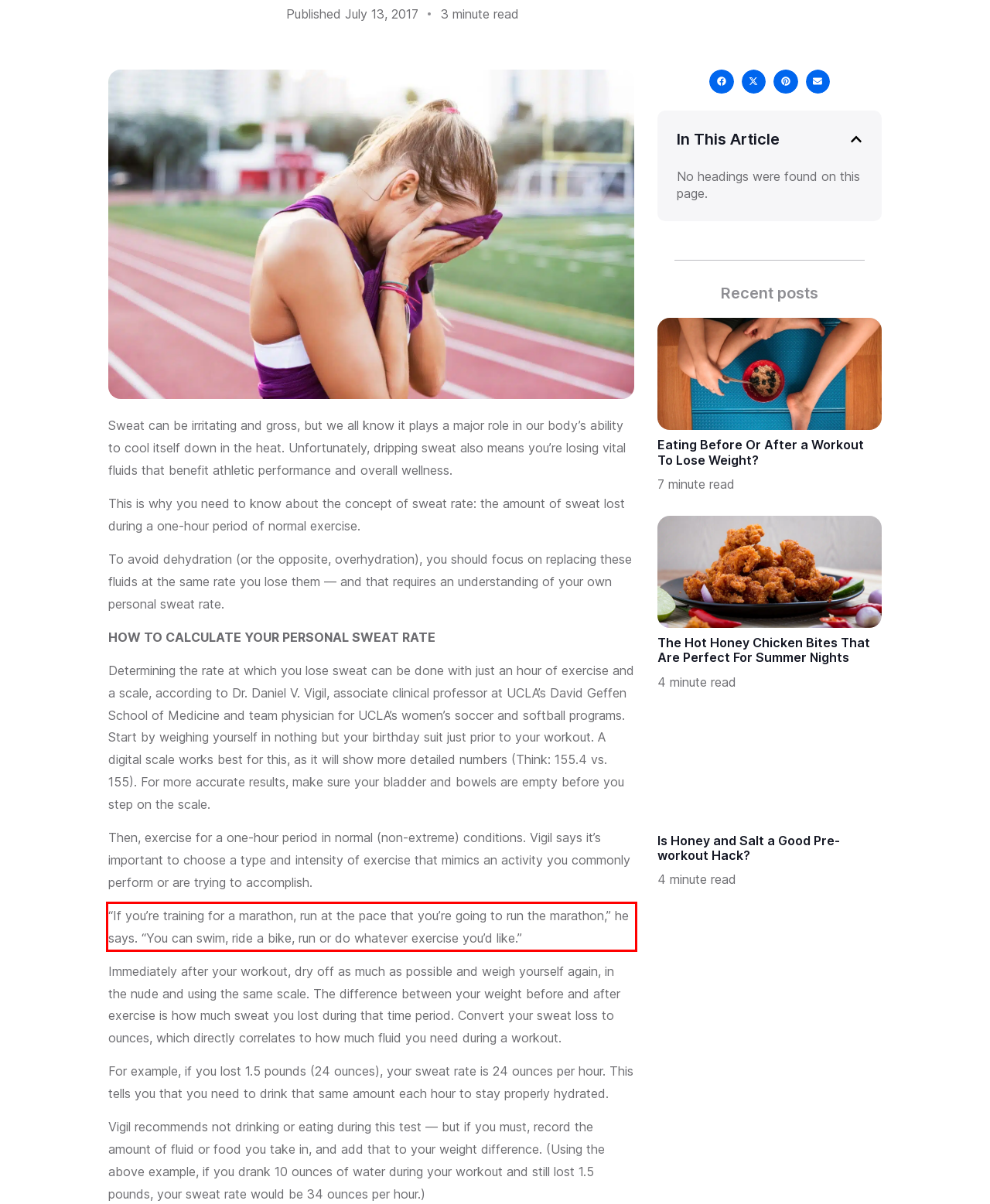Please identify the text within the red rectangular bounding box in the provided webpage screenshot.

“If you’re training for a marathon, run at the pace that you’re going to run the marathon,” he says. “You can swim, ride a bike, run or do whatever exercise you’d like.”